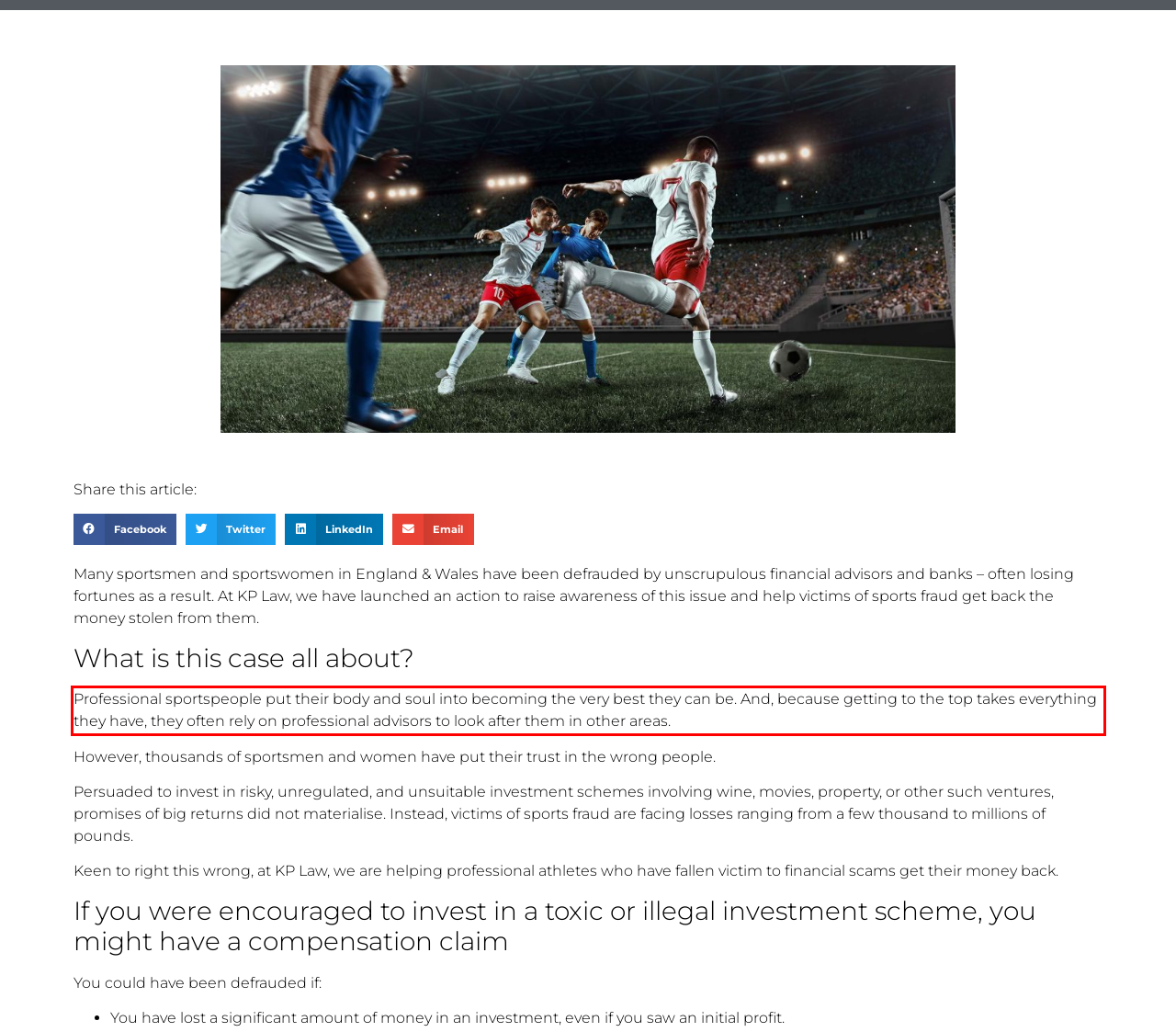In the screenshot of the webpage, find the red bounding box and perform OCR to obtain the text content restricted within this red bounding box.

Professional sportspeople put their body and soul into becoming the very best they can be. And, because getting to the top takes everything they have, they often rely on professional advisors to look after them in other areas.